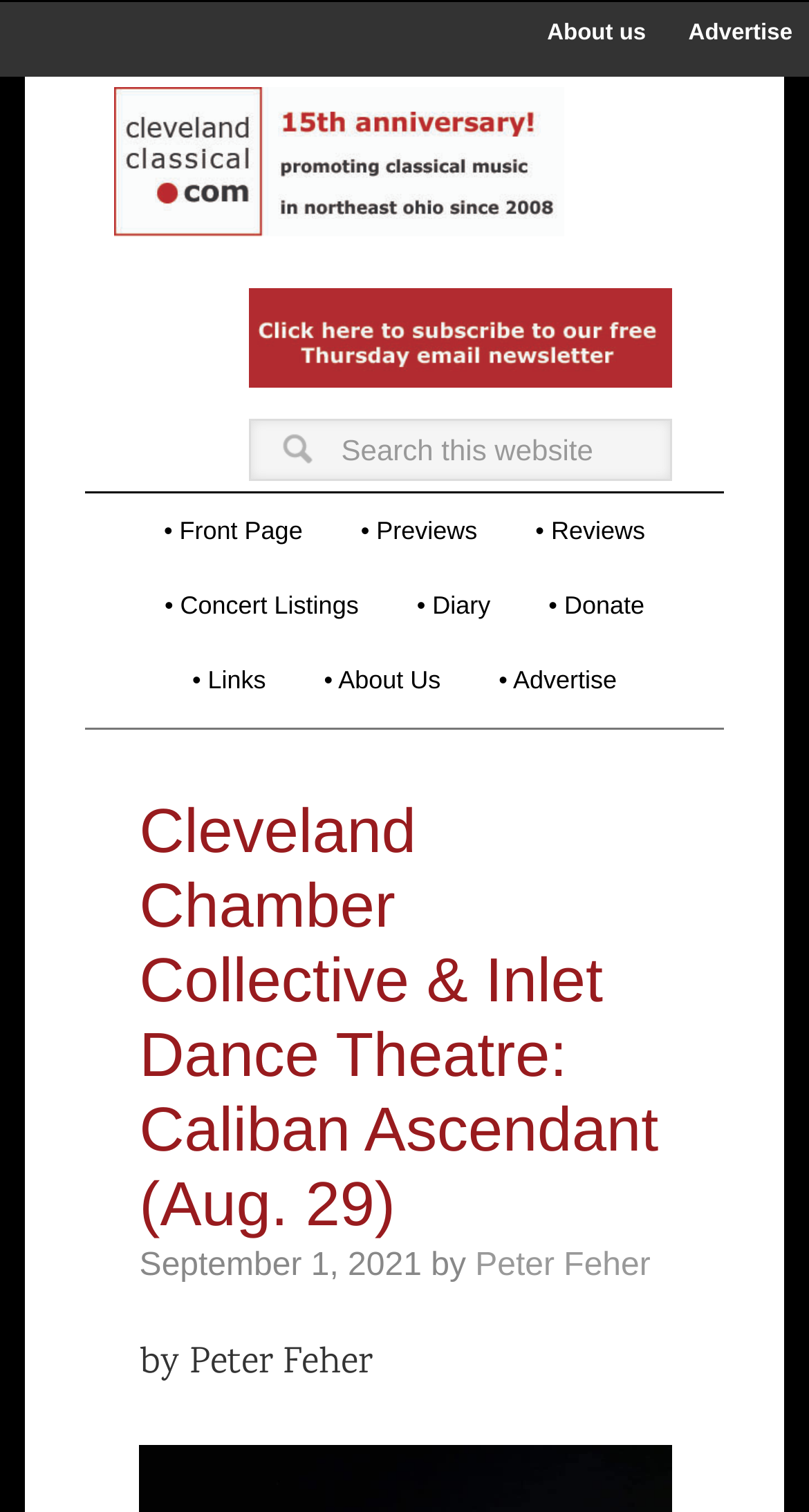Select the bounding box coordinates of the element I need to click to carry out the following instruction: "Visit About us page".

[0.656, 0.001, 0.819, 0.044]